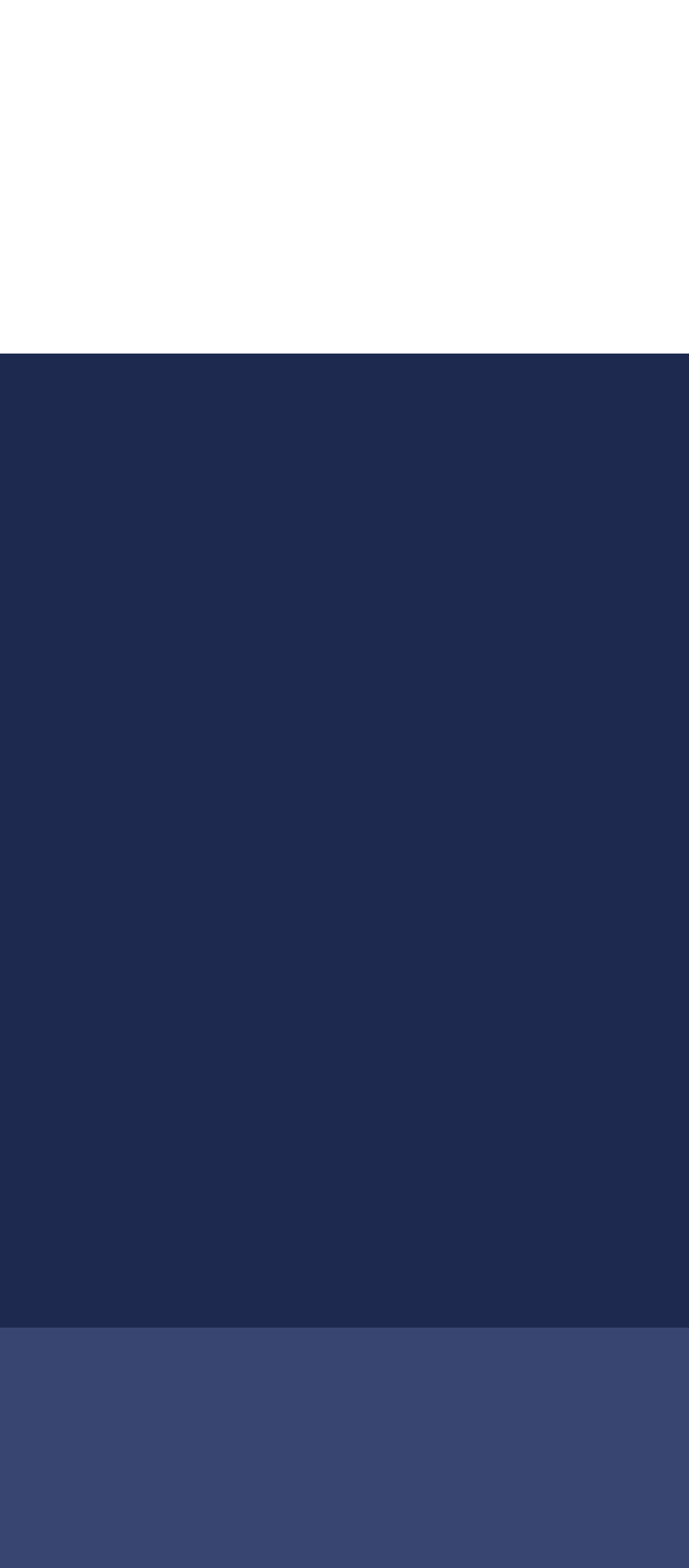Provide a brief response to the question below using a single word or phrase: 
What type of accreditation does the company have?

ISO 27001 UKAS-Accredited